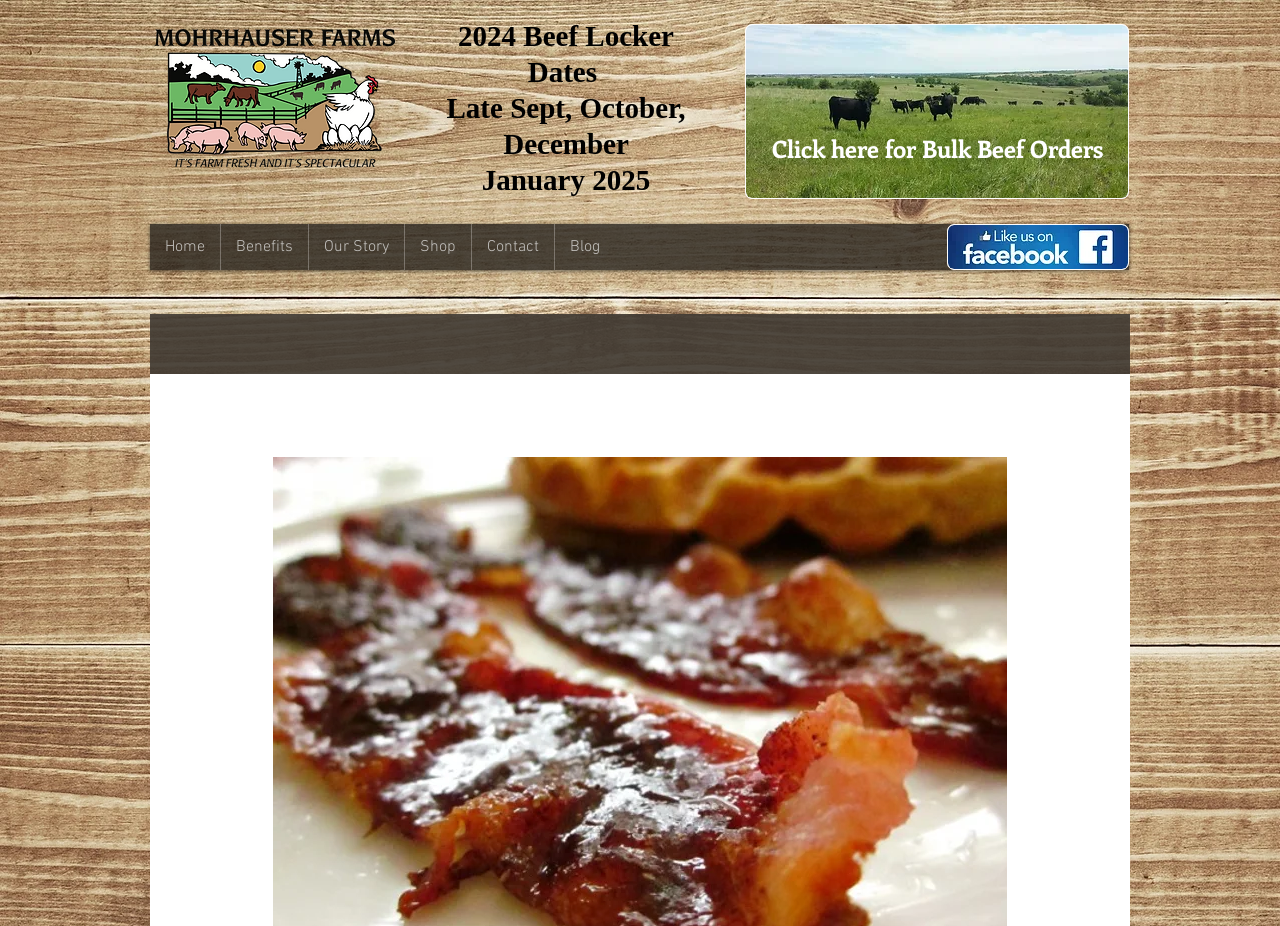Give the bounding box coordinates for this UI element: "Blog". The coordinates should be four float numbers between 0 and 1, arranged as [left, top, right, bottom].

[0.433, 0.242, 0.48, 0.292]